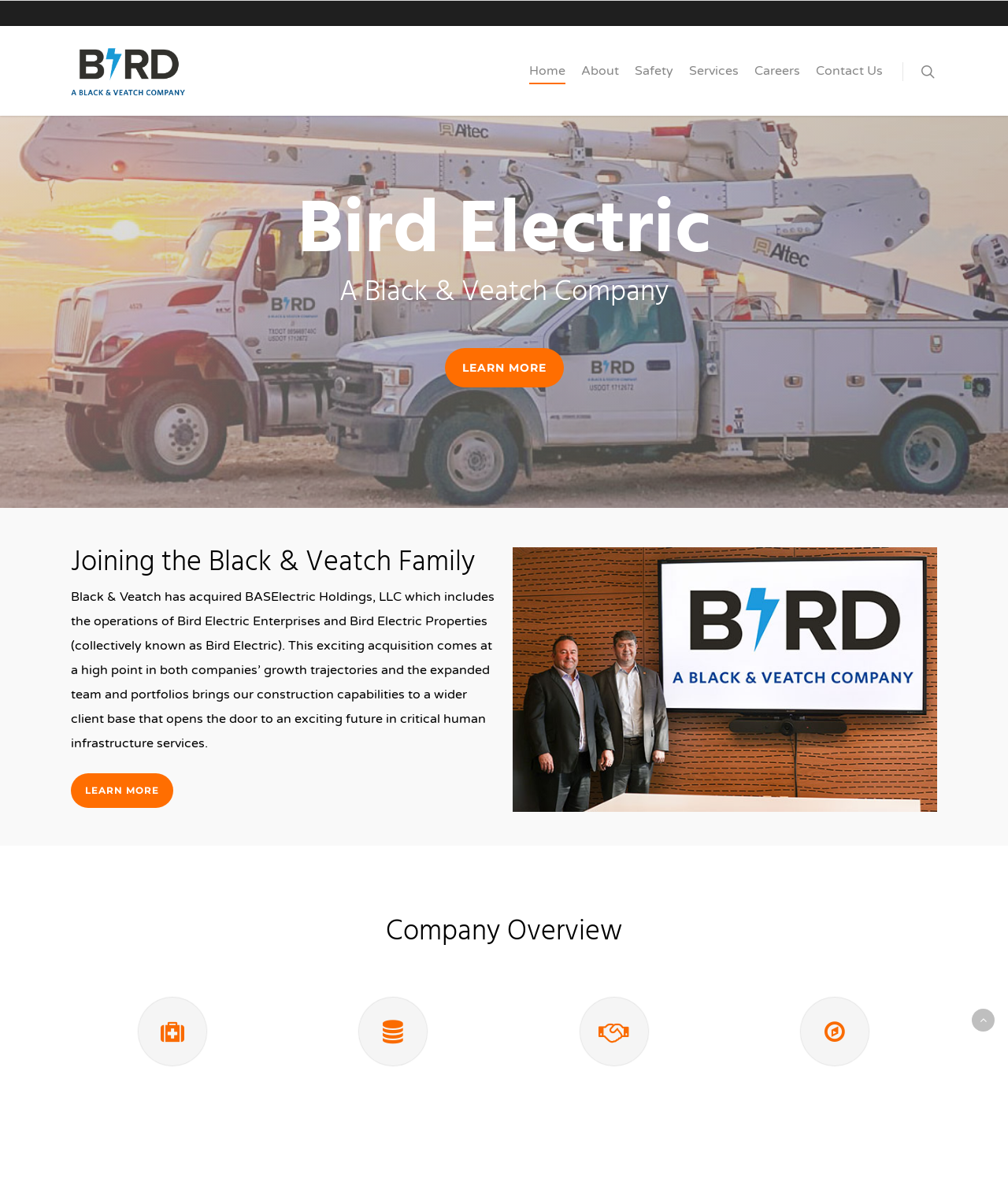What is the company's EMR rating?
Using the details from the image, give an elaborate explanation to answer the question.

The EMR rating can be found at the bottom of the webpage, where it says '0.73 EMR (2022)' under the 'Safe' heading.